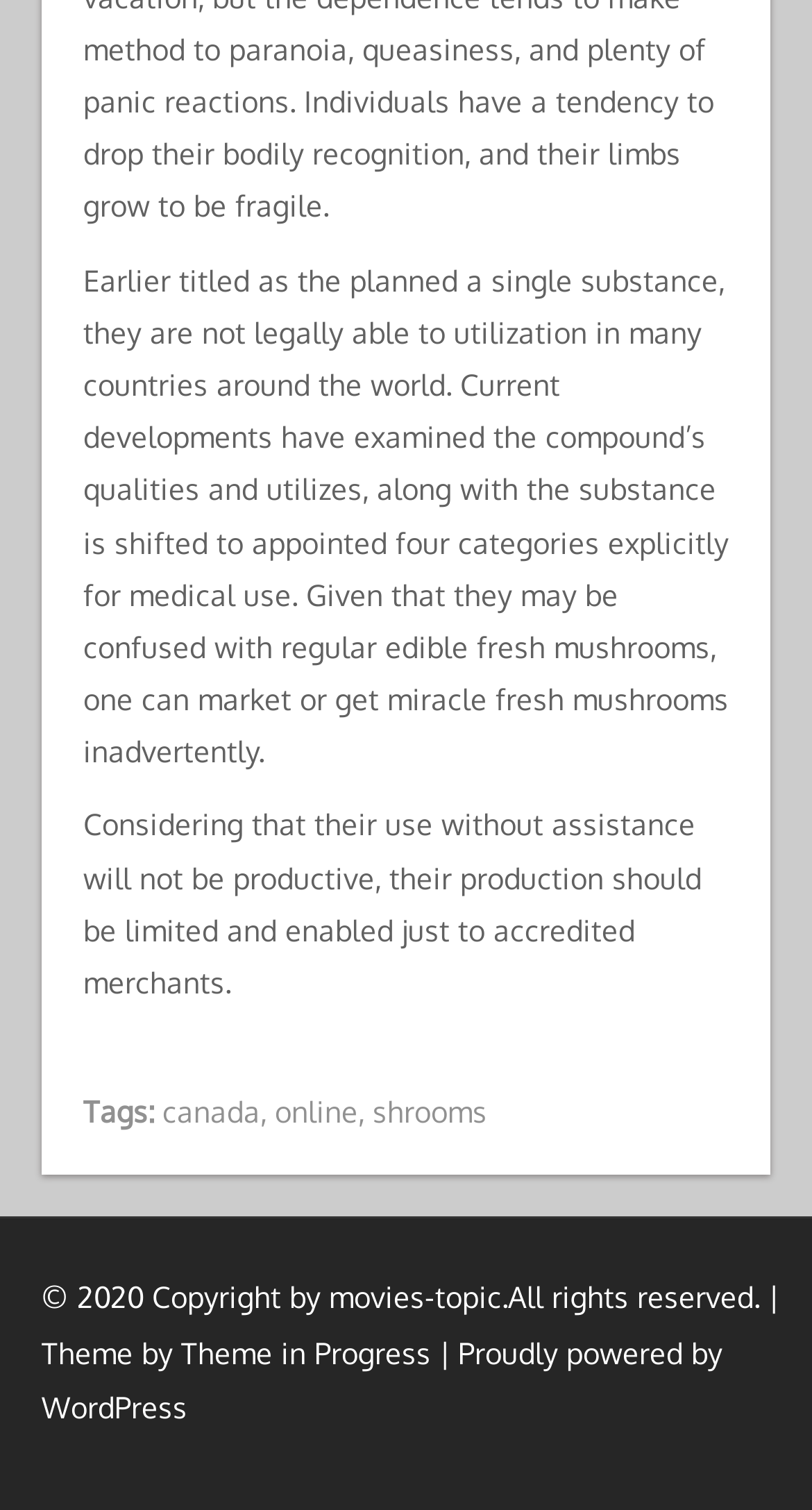What is the main topic of the article?
Give a detailed explanation using the information visible in the image.

The main topic of the article can be inferred from the text content of the StaticText elements. The first StaticText element mentions 'miracle fresh mushrooms' which suggests that the article is about this topic.